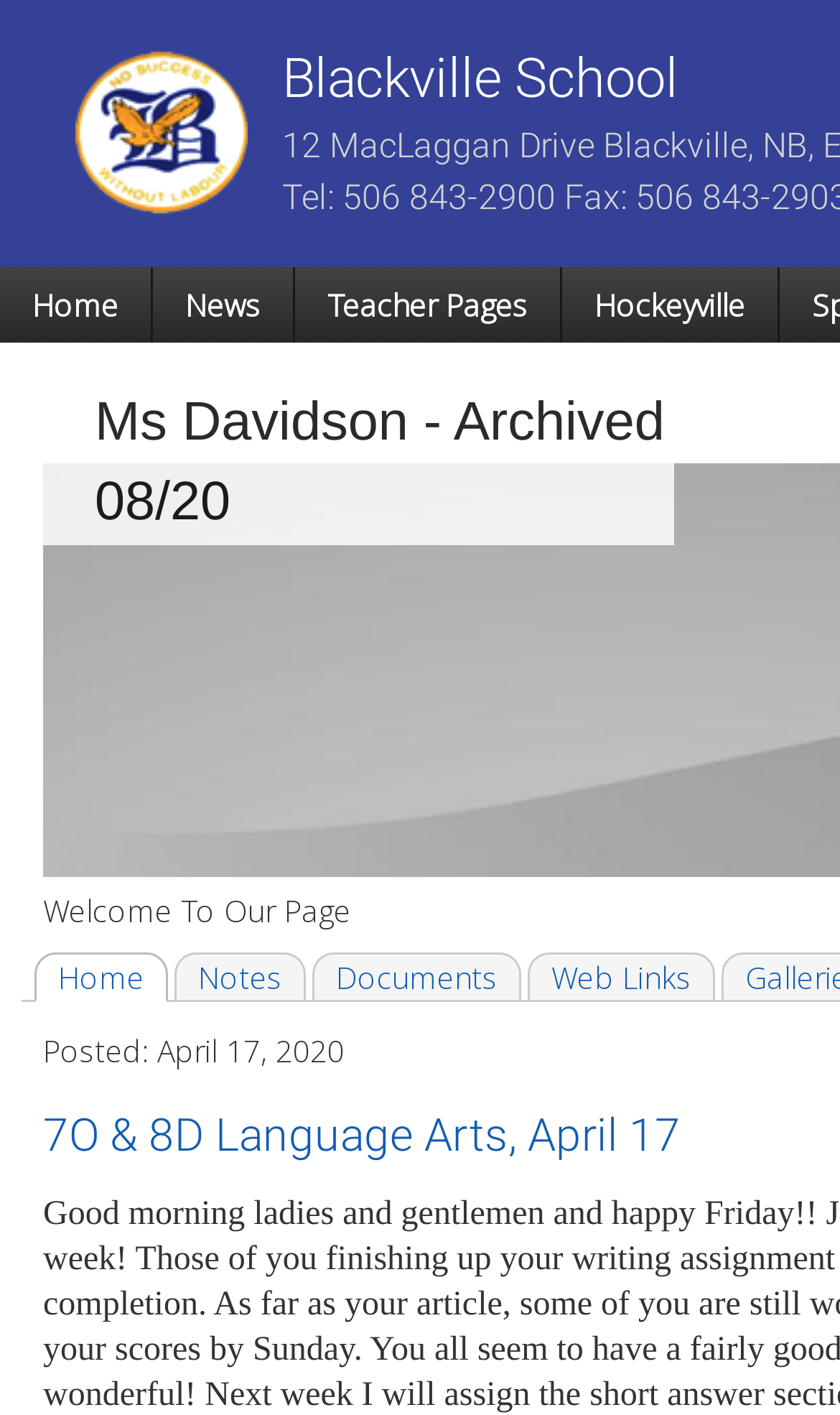Identify the bounding box coordinates of the region that needs to be clicked to carry out this instruction: "Navigate to Air Suspension Springs page". Provide these coordinates as four float numbers ranging from 0 to 1, i.e., [left, top, right, bottom].

None